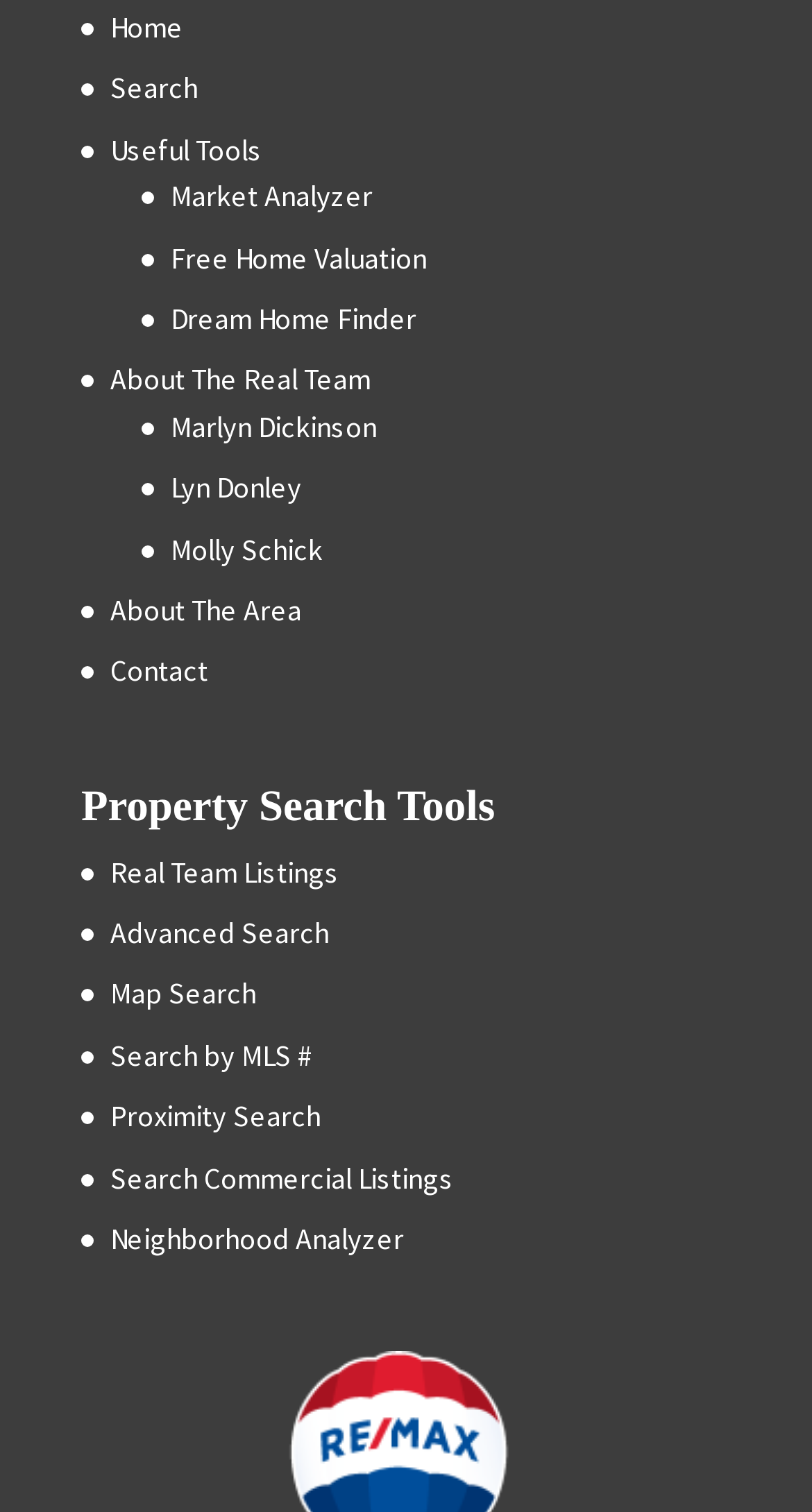Respond to the question below with a single word or phrase:
How many links are there under 'Property Search Tools'?

7